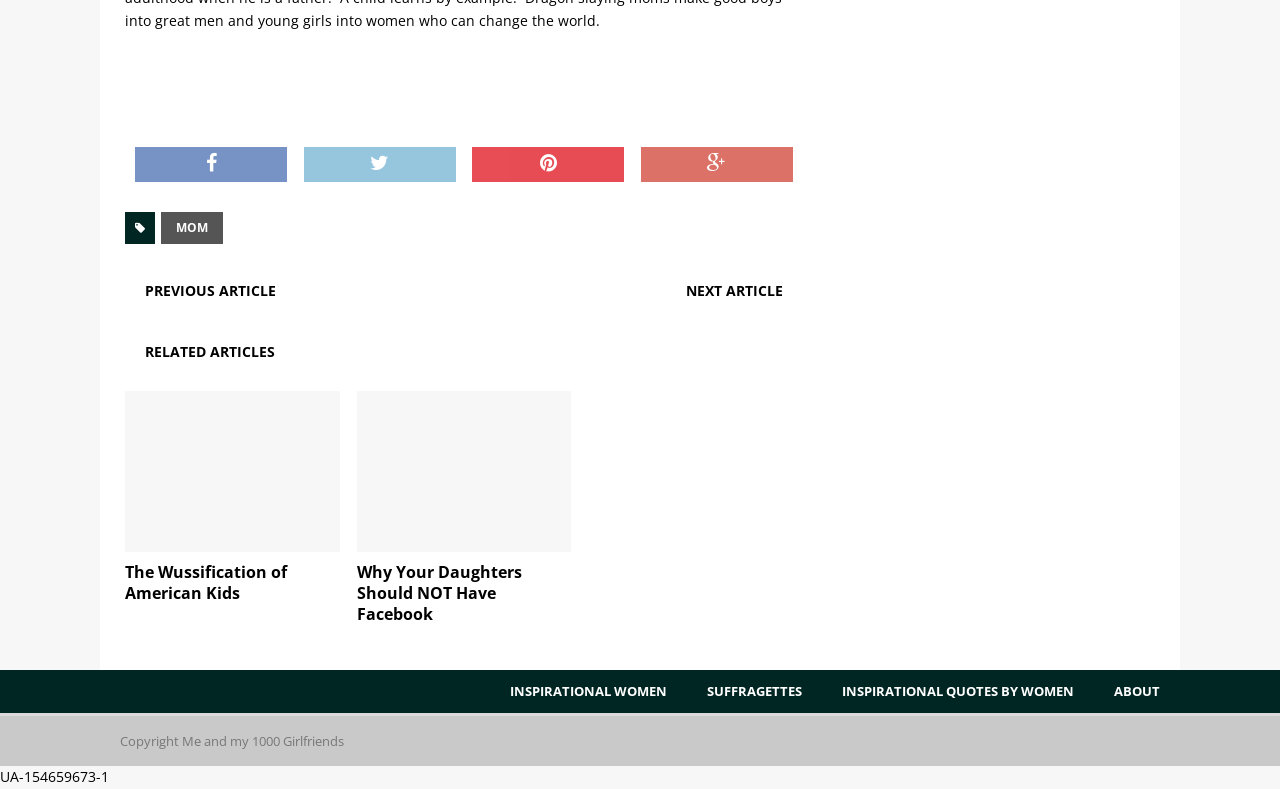How many articles are displayed on this page?
Refer to the image and respond with a one-word or short-phrase answer.

2